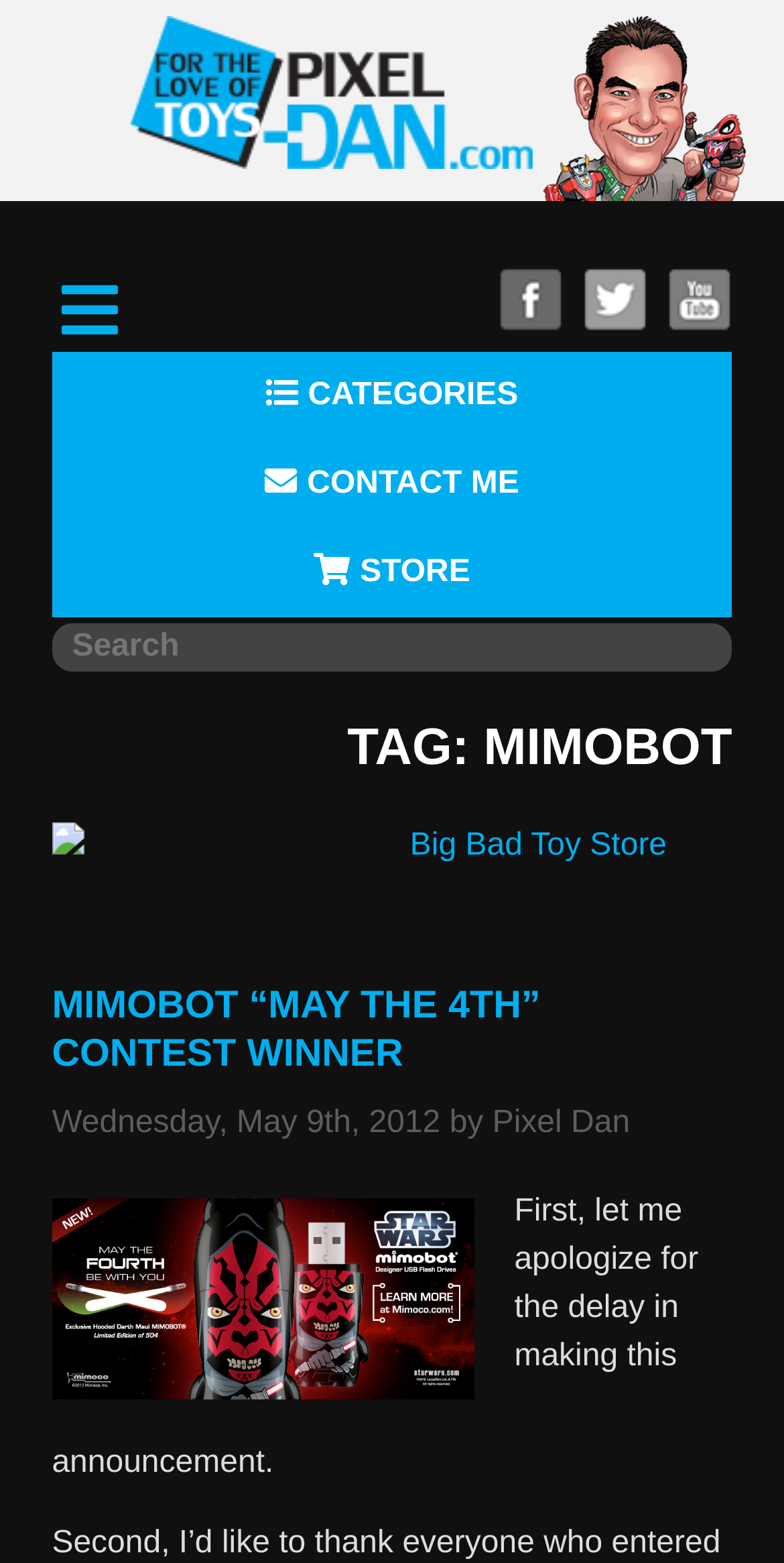What is the author of the contest winner post?
Using the screenshot, give a one-word or short phrase answer.

Pixel Dan